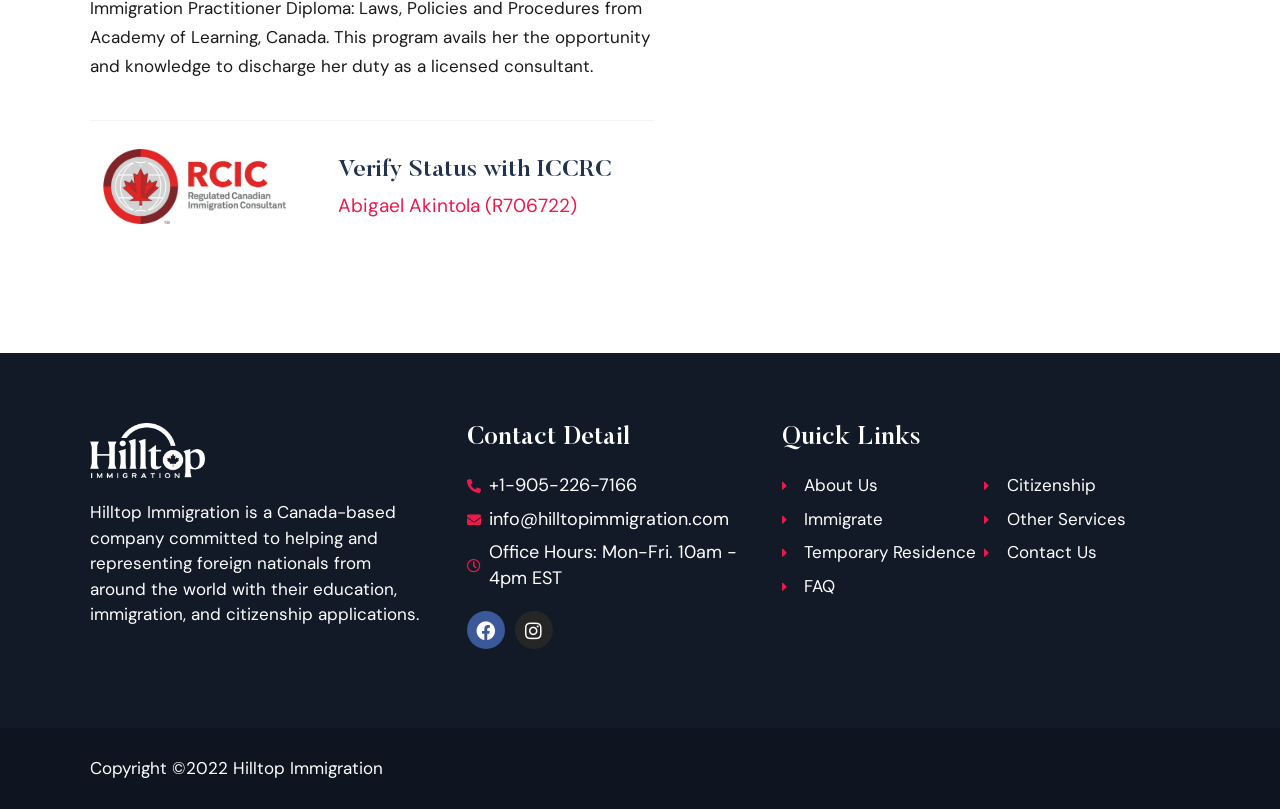What is the phone number?
Based on the image content, provide your answer in one word or a short phrase.

+1-905-226-7166